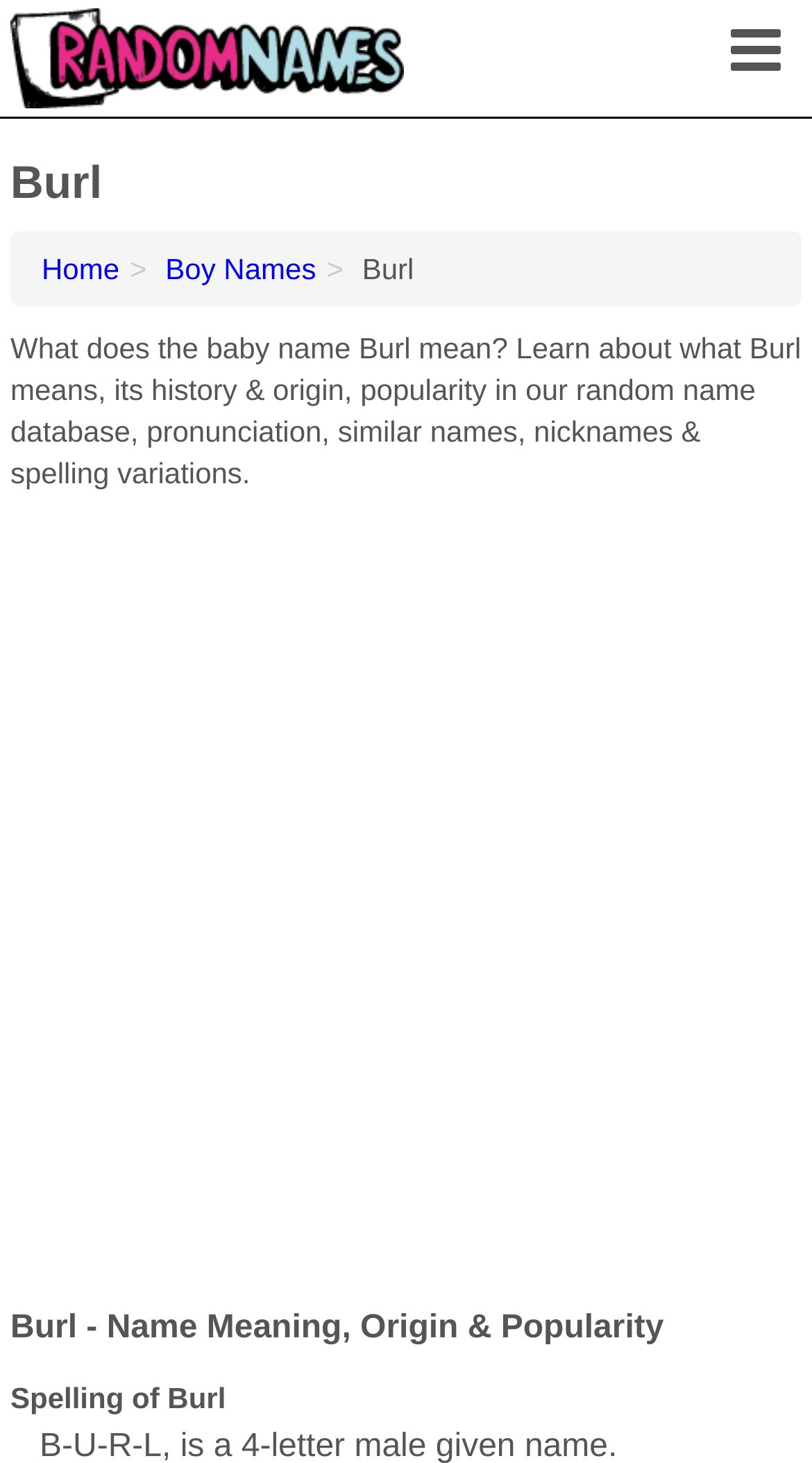Give a one-word or one-phrase response to the question: 
What is the category of the name Burl?

Boy Names